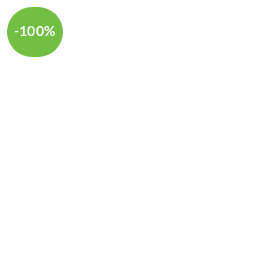What is the purpose of the badge?
Please respond to the question with a detailed and thorough explanation.

The eye-catching graphic of the badge is part of a promotional layout, enhancing the appeal for potential purchasers and encouraging quick action from shoppers looking for value.